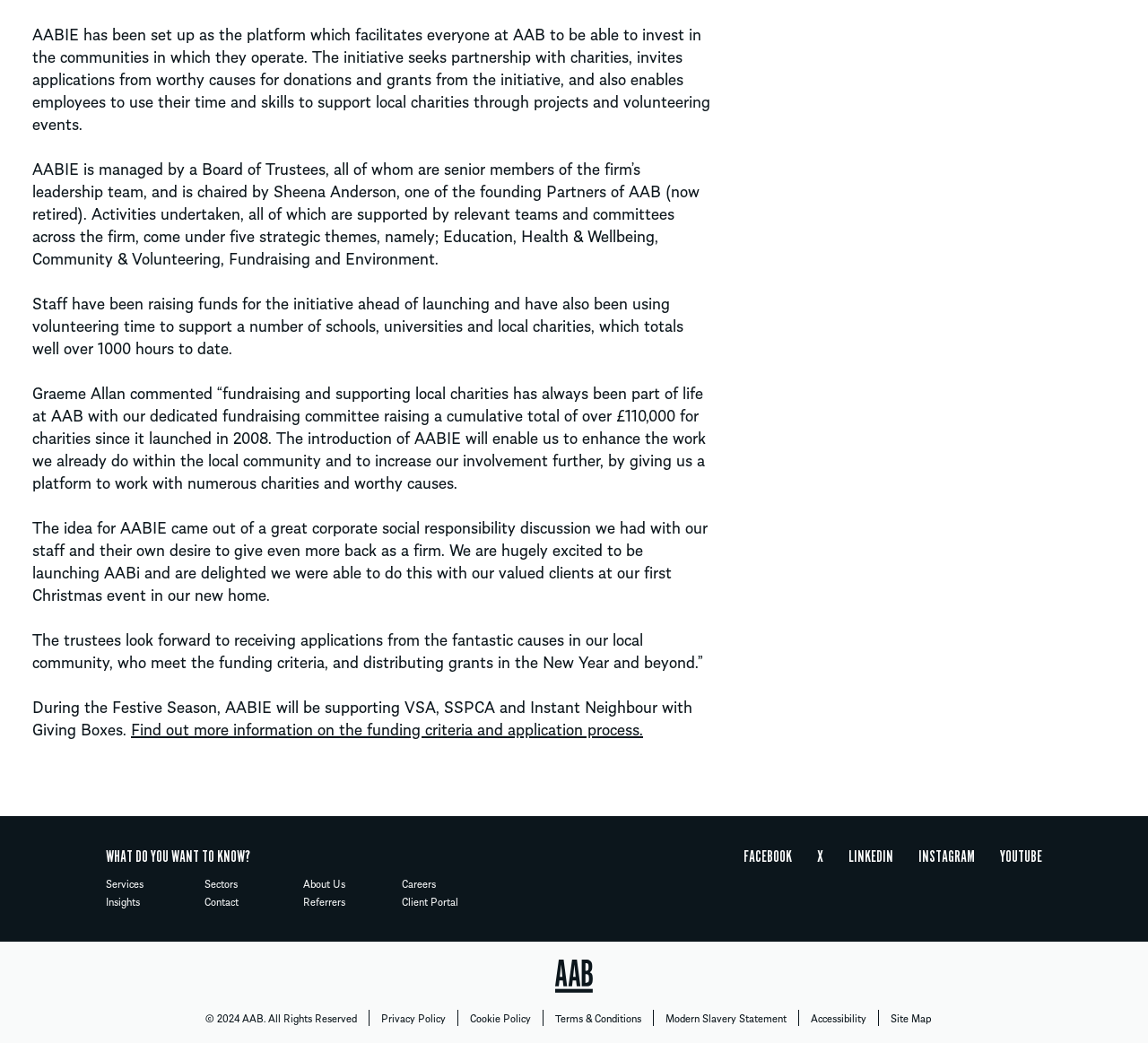Highlight the bounding box coordinates of the element you need to click to perform the following instruction: "Find out more information on the funding criteria and application process.."

[0.114, 0.687, 0.56, 0.71]